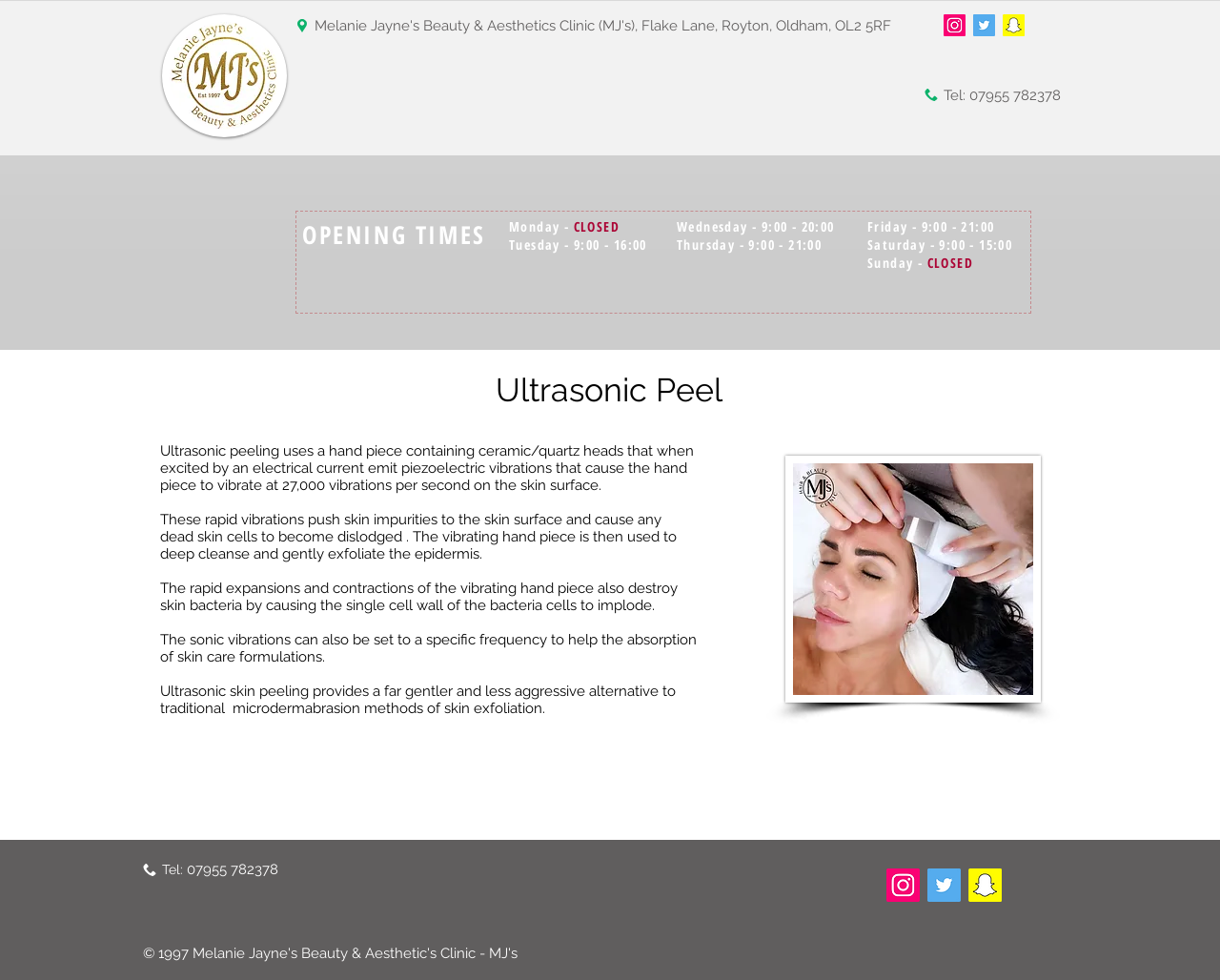What are the opening times on Friday?
Provide a comprehensive and detailed answer to the question.

I found the opening times by looking at the heading elements on the webpage. The heading 'Friday - 9:00 - 21:00 Saturday - 9:00 - 15:00 Sunday - CLOSED' indicates that the clinic is open from 9:00 to 21:00 on Fridays.